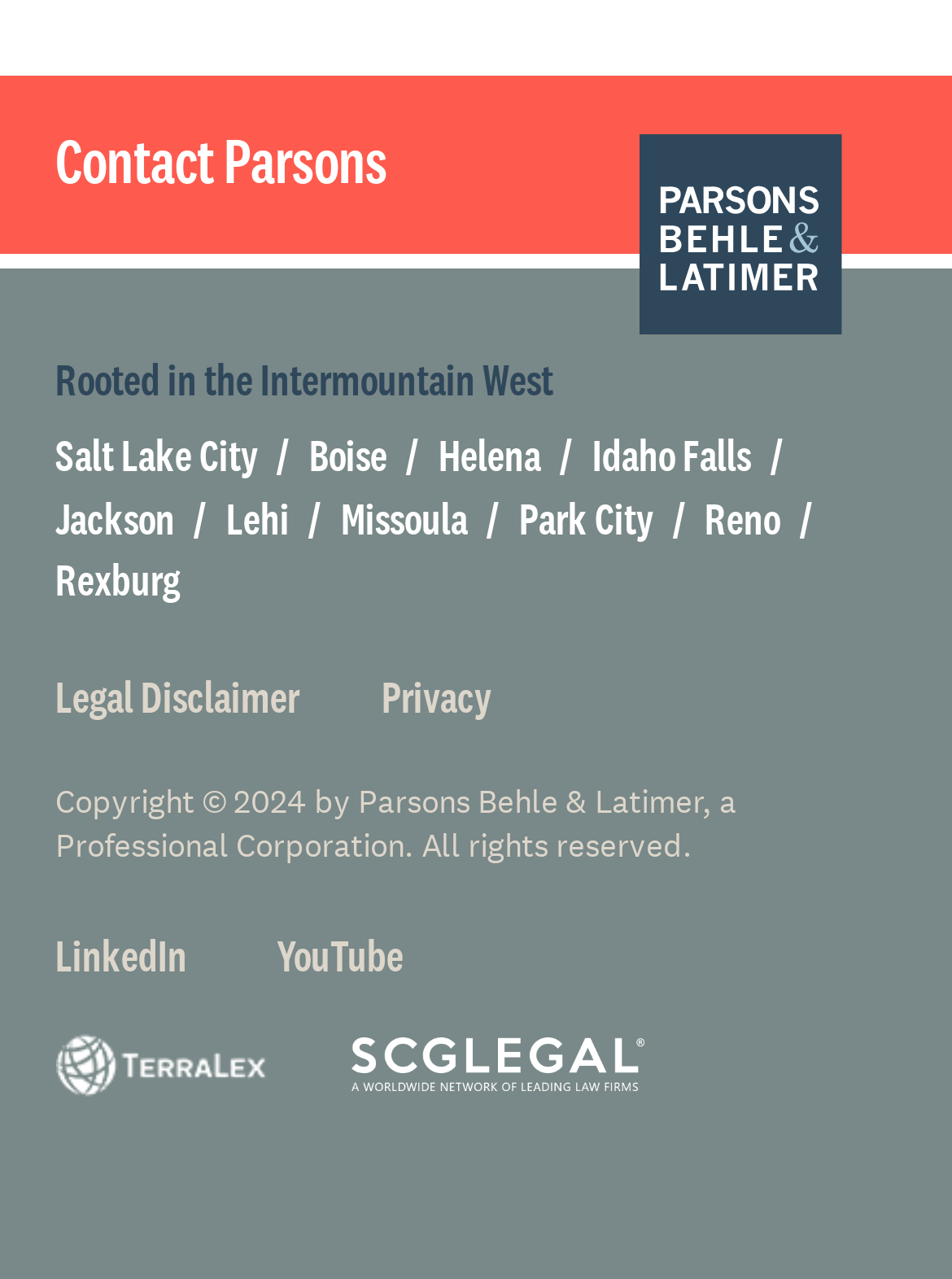Using the provided element description "Rexburg", determine the bounding box coordinates of the UI element.

[0.058, 0.434, 0.189, 0.474]